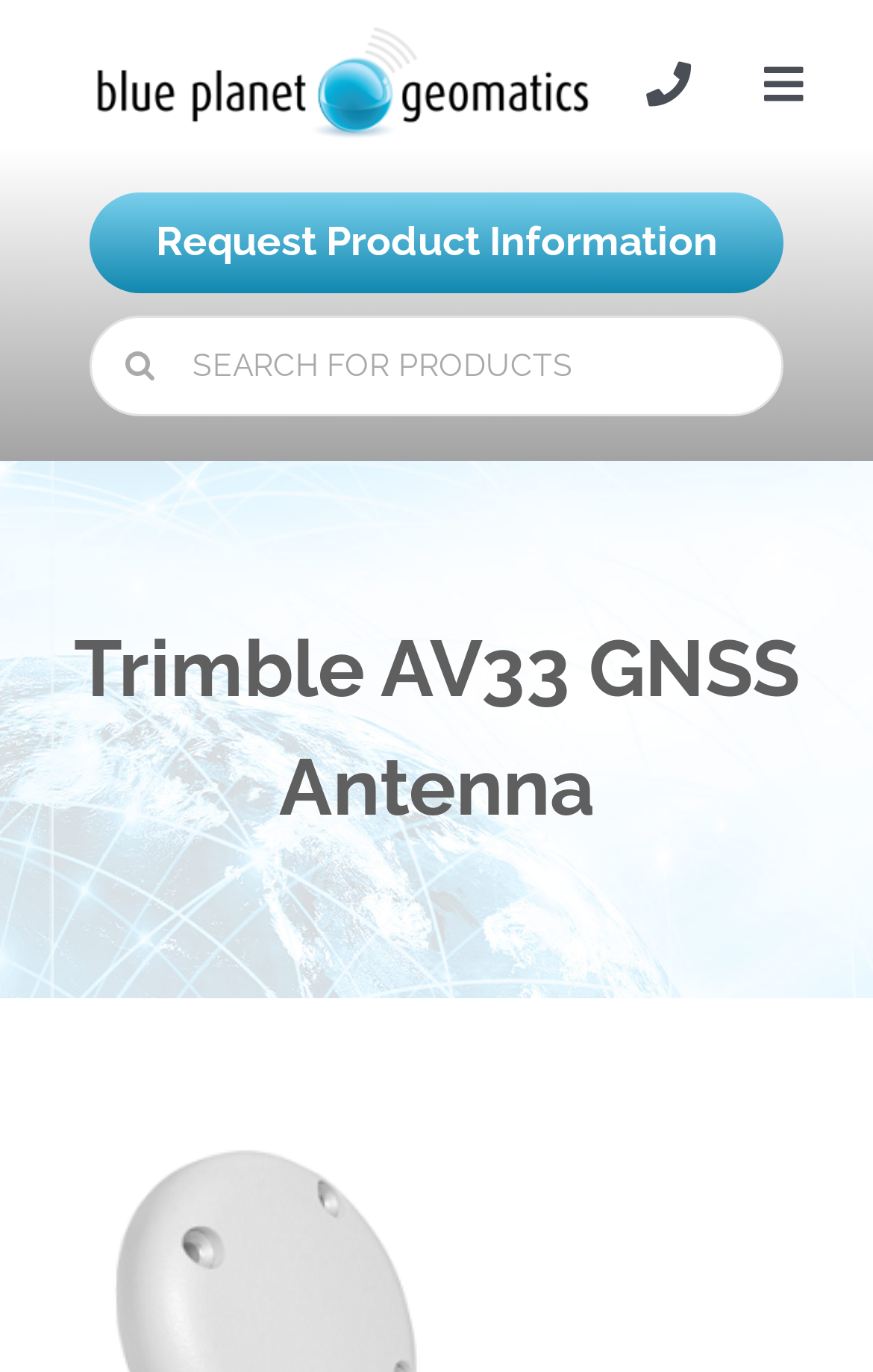Offer a meticulous caption that includes all visible features of the webpage.

The webpage is about the Trimble AV33 GNSS Antenna, a compact device designed for applications requiring reliable and precise accuracy, such as aerial, land, and marine applications, especially portable ones.

At the top left corner, there is a logo of Blue Planet Geomatics, accompanied by an image. On the top right corner, there is a phone number link and a navigation menu button that can be toggled to expand or collapse. The navigation menu contains several links to different categories, including Amplifiers, Antennas, Correction Services, GNSS Receivers, Rugged Computing, and Networking.

Below the navigation menu, there is a prominent heading that reads "Trimble AV33 GNSS Antenna". Below this heading, there is a link to the same product name. On the top right side, there is a search bar with a search button and a placeholder text "Search for:". The search button has a magnifying glass icon.

Additionally, there is a "Request Product Information" link on the top right side, above the search bar. There are also several links to other brands and products, including GPS Source, Hemisphere GNSS, Septentrio, Swift Navigation, and Tallysman, arranged in two columns.